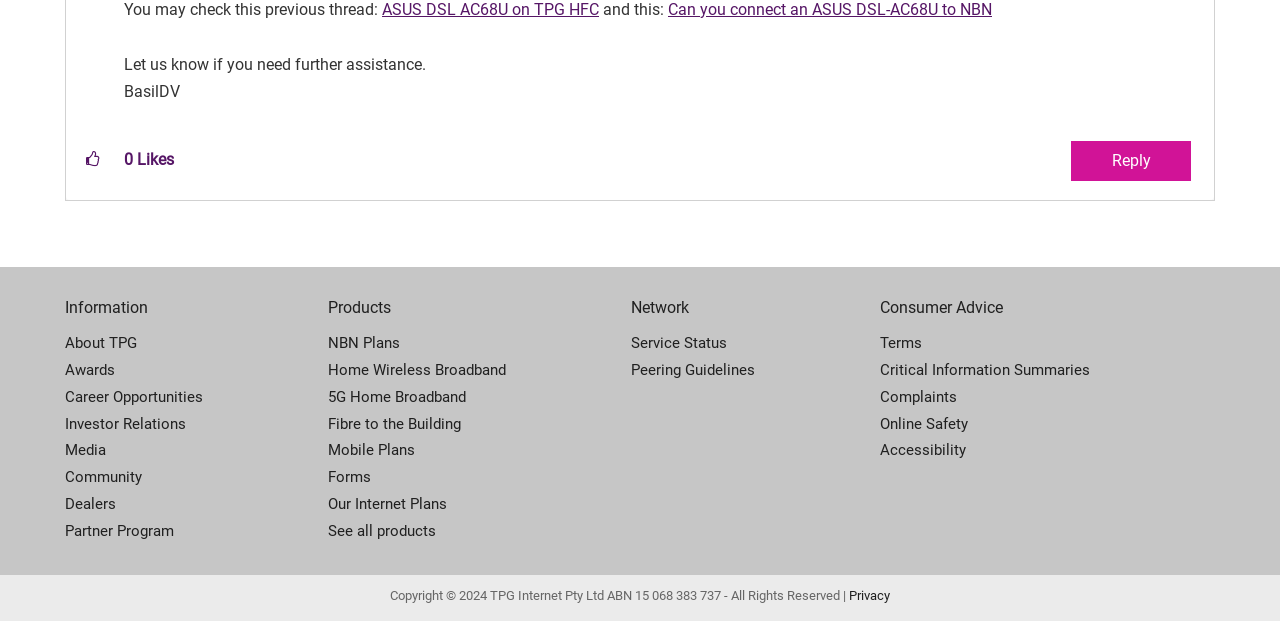How many kudos has this post received? Analyze the screenshot and reply with just one word or a short phrase.

0